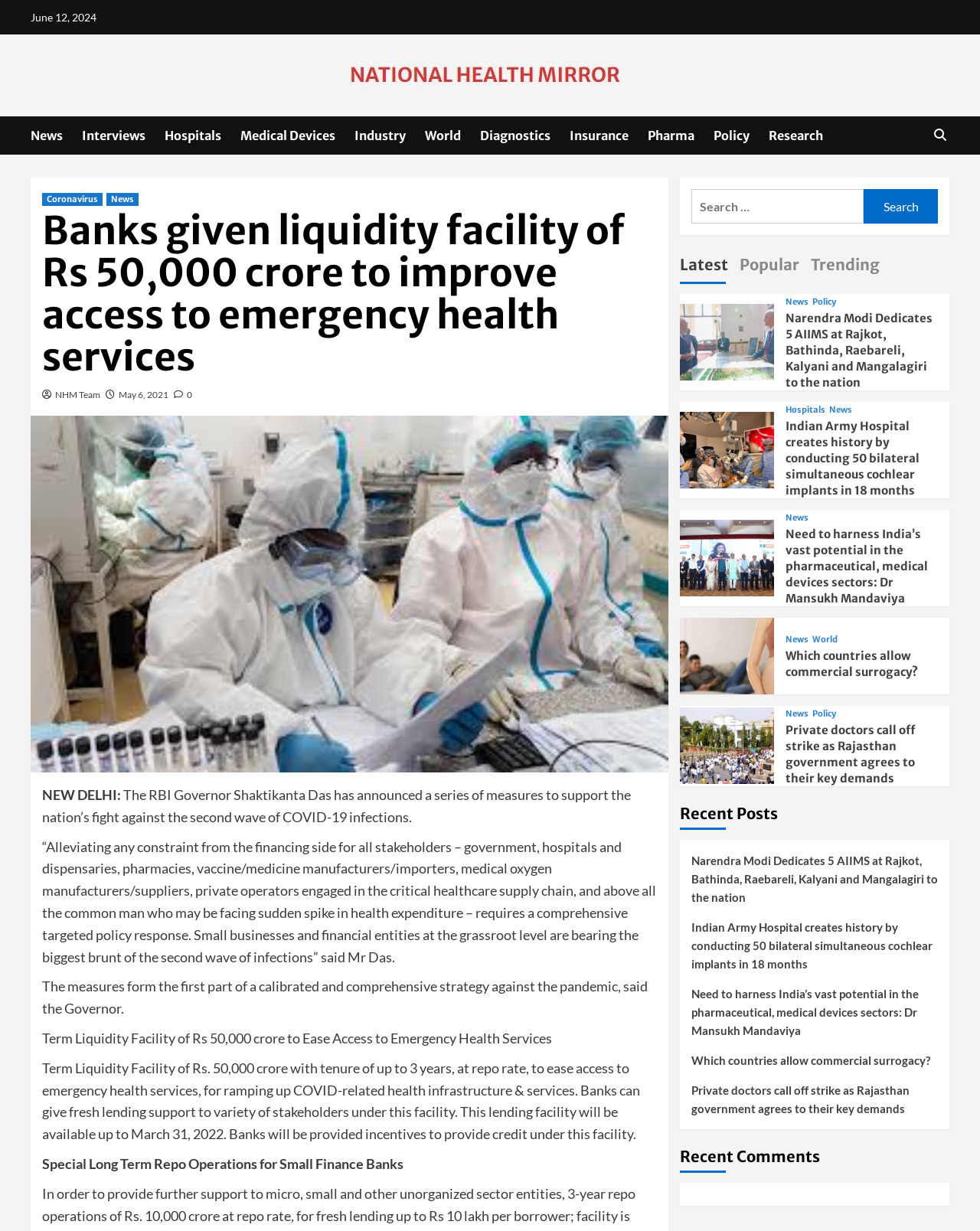Please determine the bounding box coordinates of the element to click on in order to accomplish the following task: "Check recent posts". Ensure the coordinates are four float numbers ranging from 0 to 1, i.e., [left, top, right, bottom].

[0.693, 0.648, 0.969, 0.682]